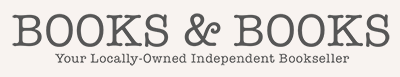Convey all the details present in the image.

The image features the logo of "Books & Books," a locally-owned independent bookseller. The logo is presented prominently with a simple yet elegant design, using a serif font that conveys a sense of tradition and charm. Below the main title, there is a tagline that reads "Your Locally-Owned Independent Bookseller," emphasizing the bookstore's commitment to community and personalized service. This branding reflects the store's mission to provide a welcoming space for book lovers and support local authors and events.